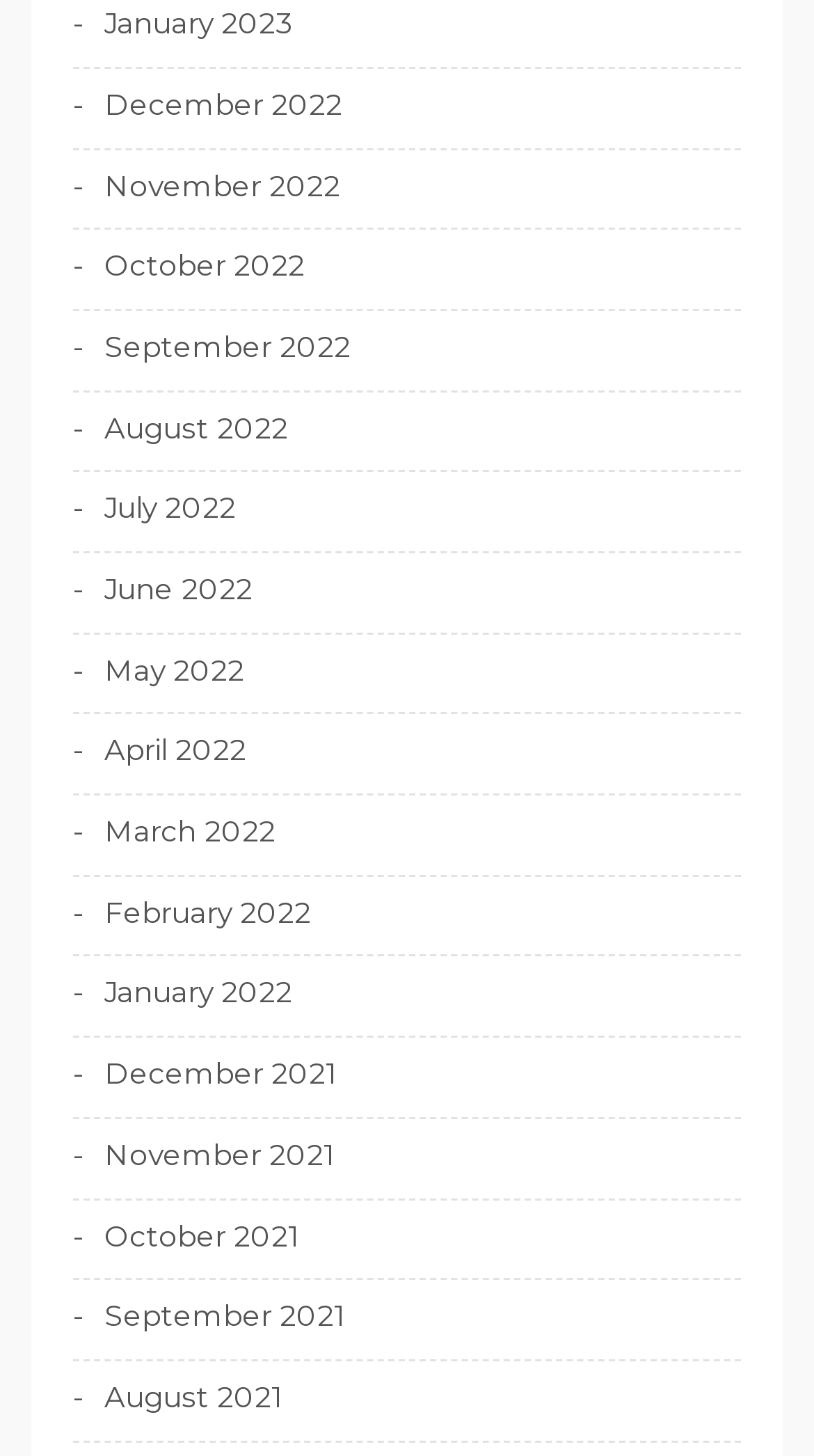Please identify the bounding box coordinates of the element that needs to be clicked to perform the following instruction: "view January 2023".

[0.09, 0.002, 0.359, 0.032]